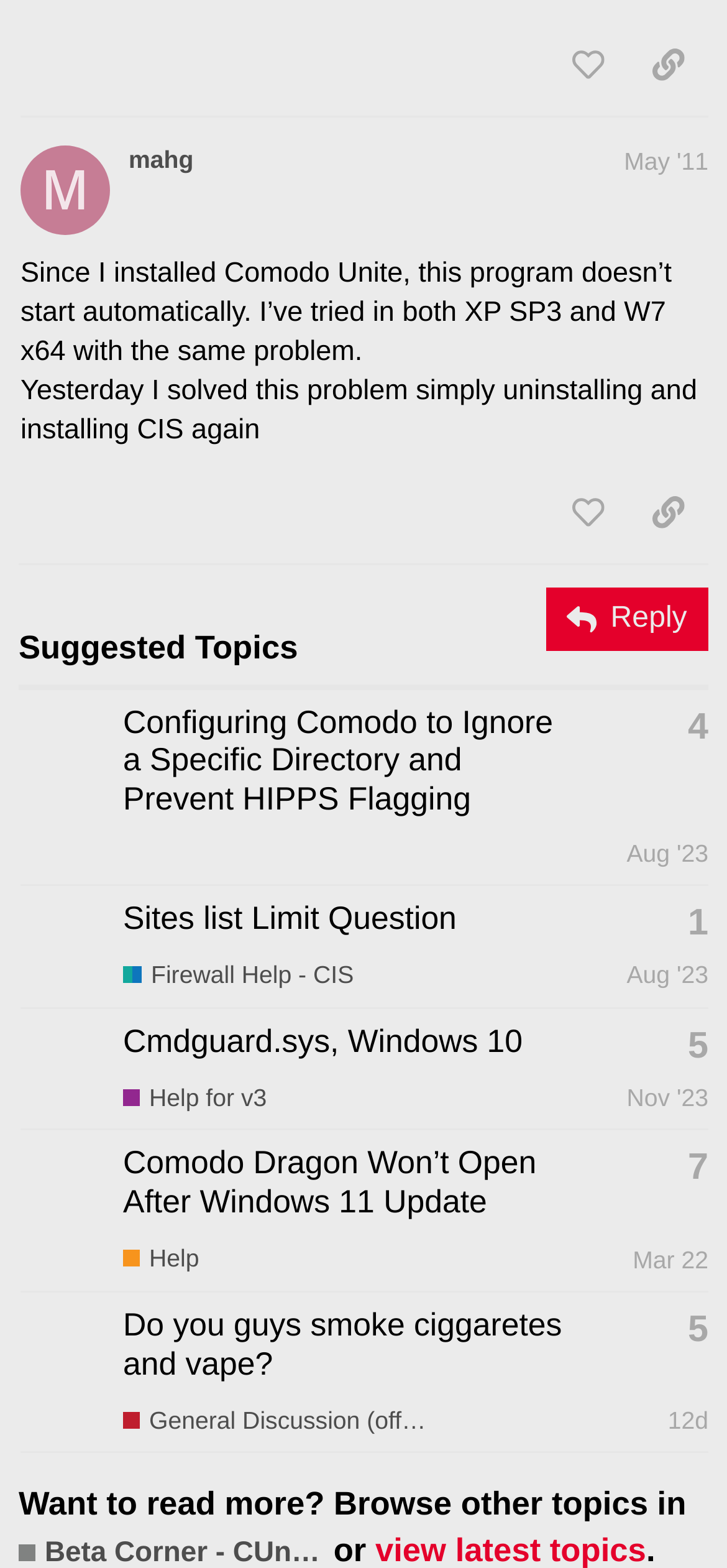Locate and provide the bounding box coordinates for the HTML element that matches this description: "Firewall Help - CIS".

[0.169, 0.612, 0.487, 0.633]